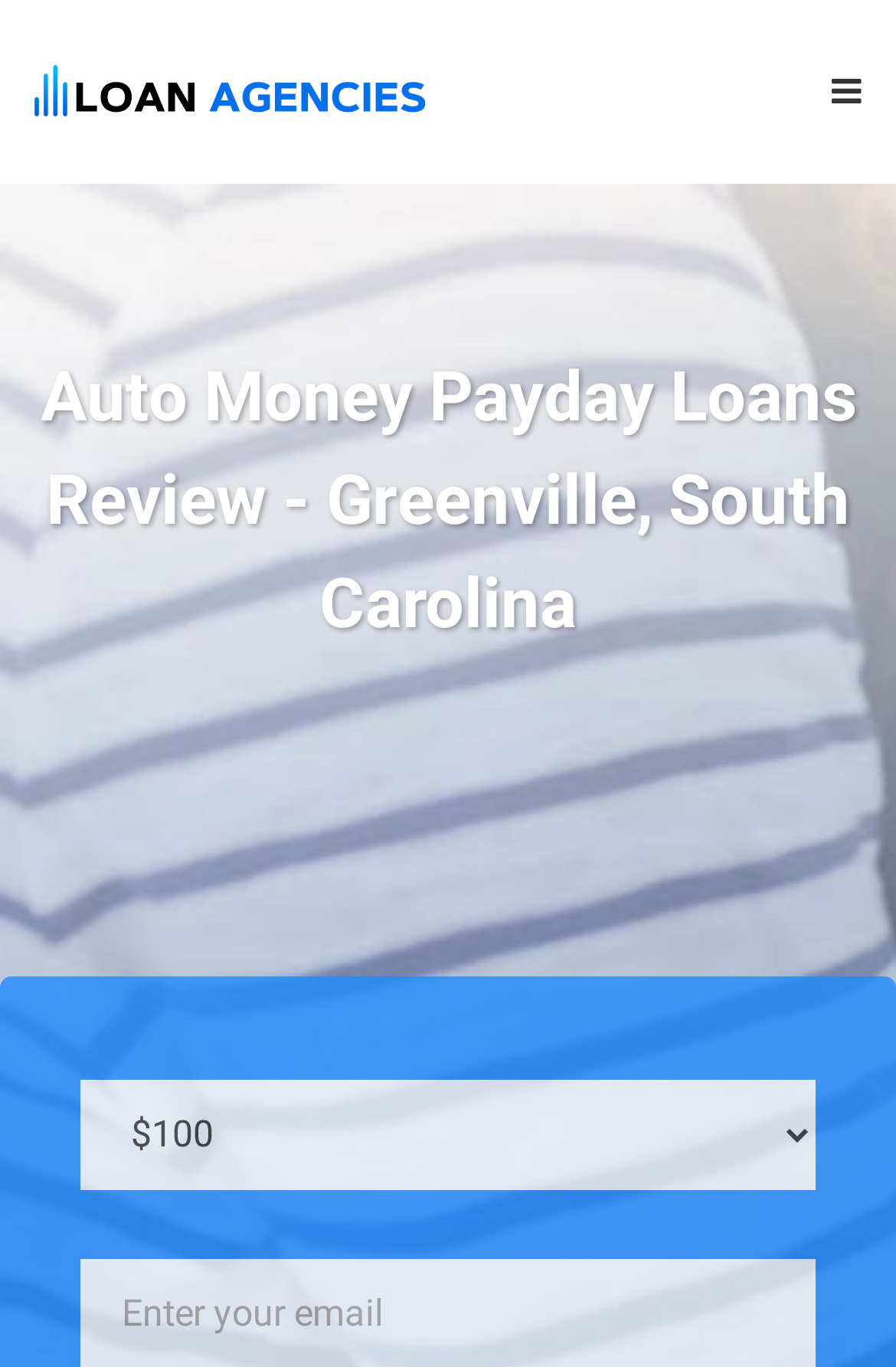What type of loans are reviewed on this website?
Answer with a single word or short phrase according to what you see in the image.

Payday loans